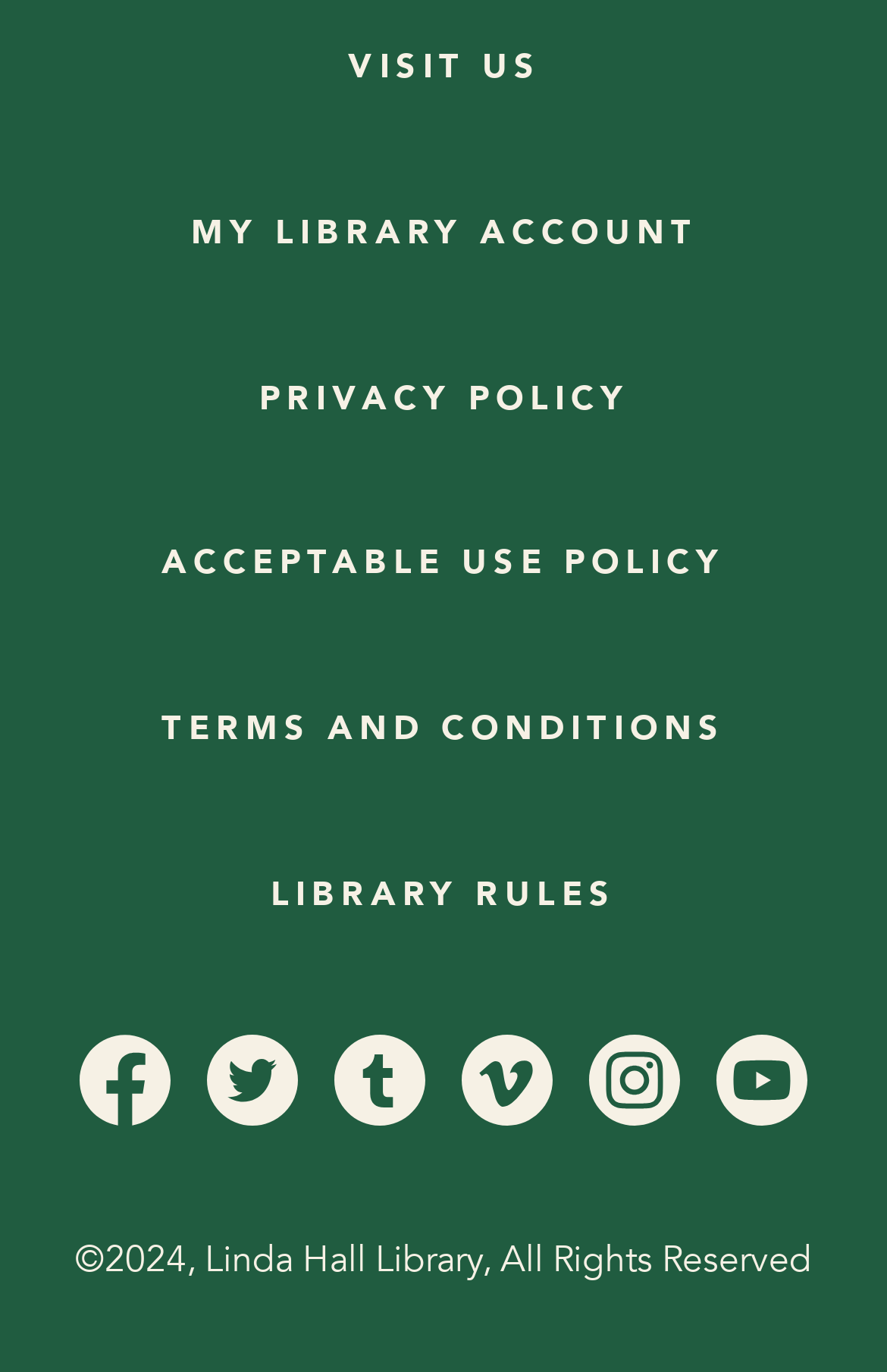Locate the bounding box coordinates of the element that should be clicked to execute the following instruction: "check my library account".

[0.214, 0.152, 0.786, 0.186]